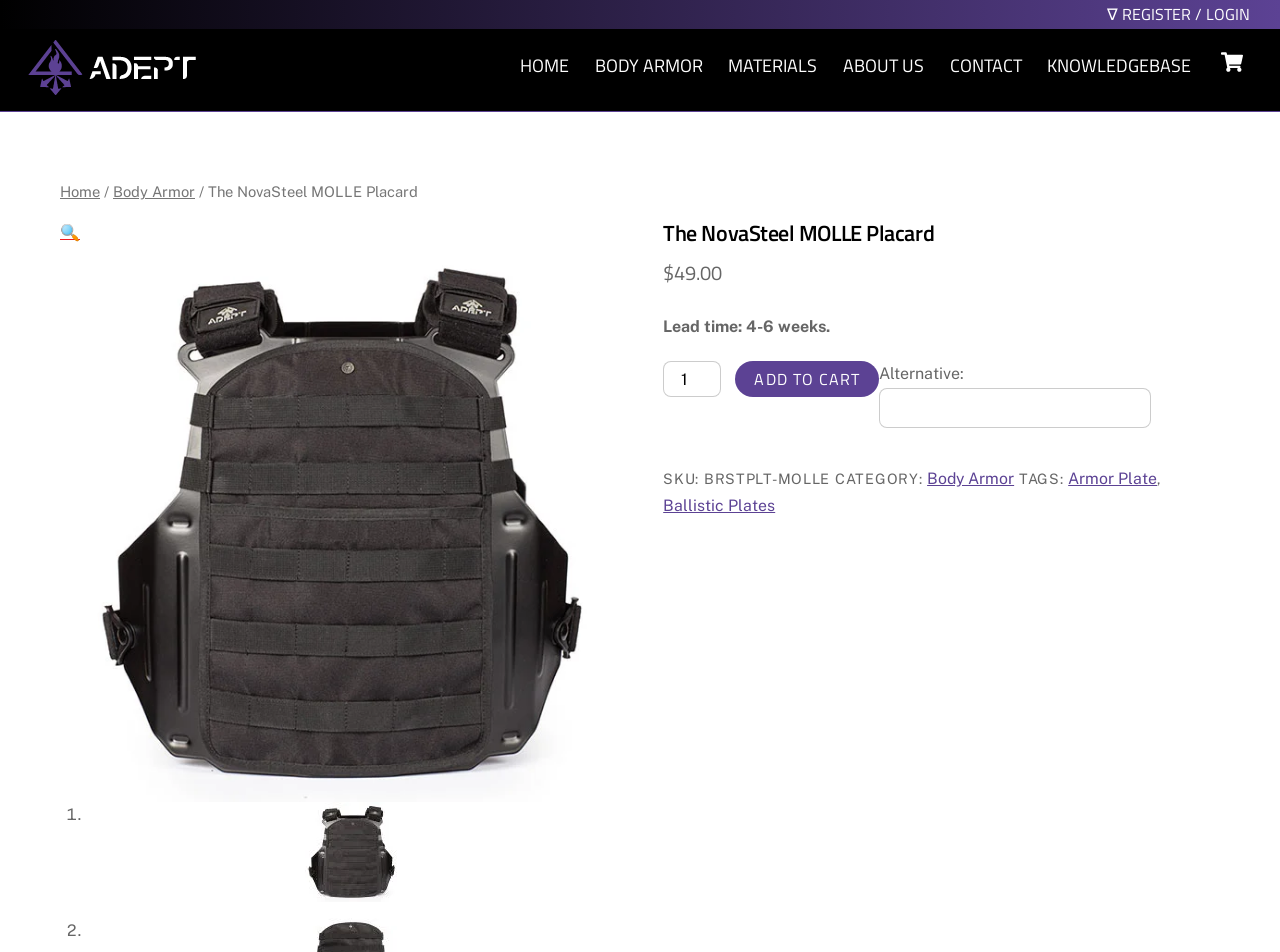Locate the bounding box coordinates of the element you need to click to accomplish the task described by this instruction: "Enter quantity in the 'Product quantity' field".

[0.518, 0.38, 0.564, 0.417]